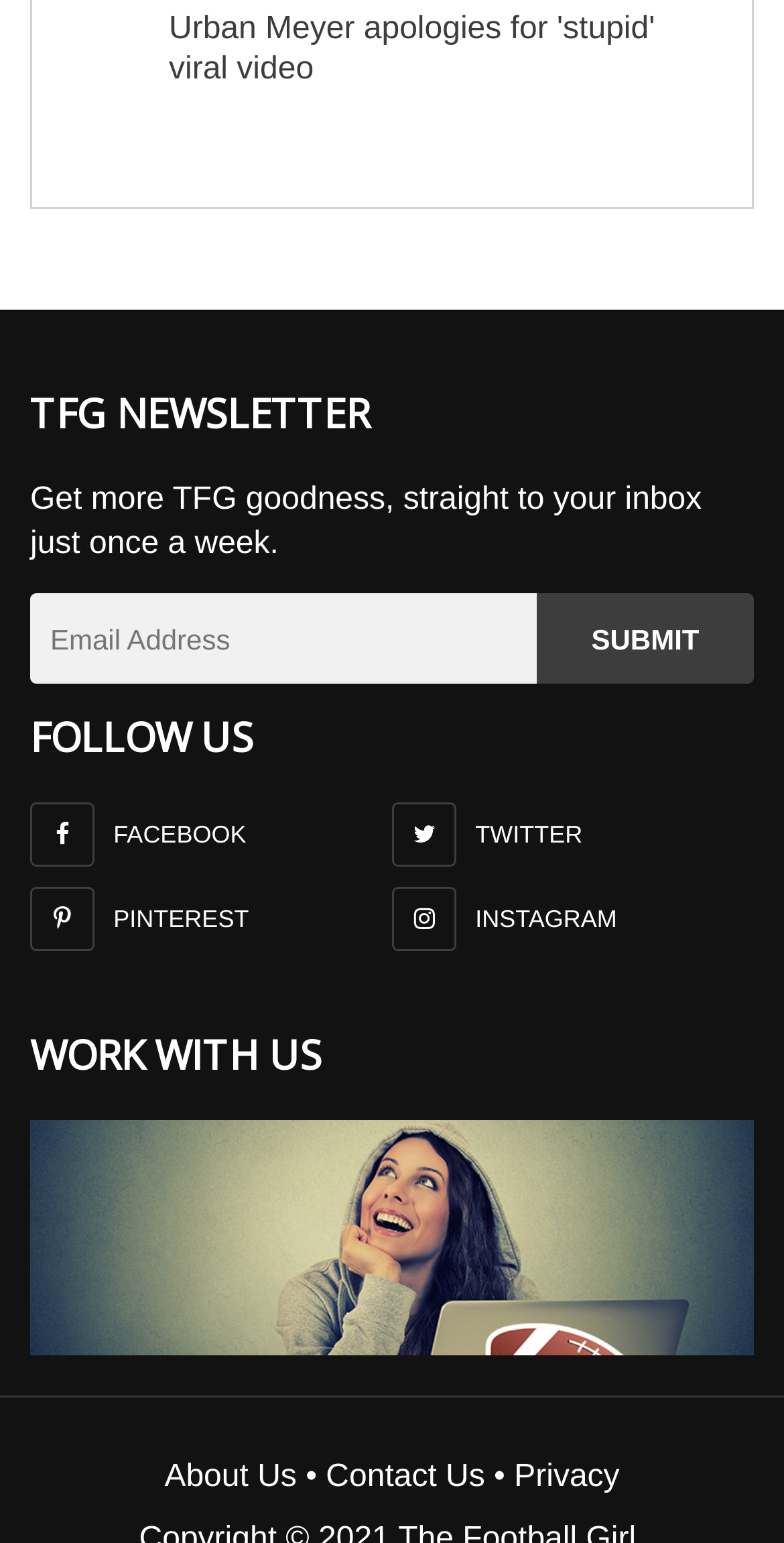Using the information from the screenshot, answer the following question thoroughly:
What is the purpose of the textbox?

The textbox is located below the 'TFG NEWSLETTER' heading and has a 'SUBMIT' button next to it, indicating that it is used to input an email address to receive newsletters.